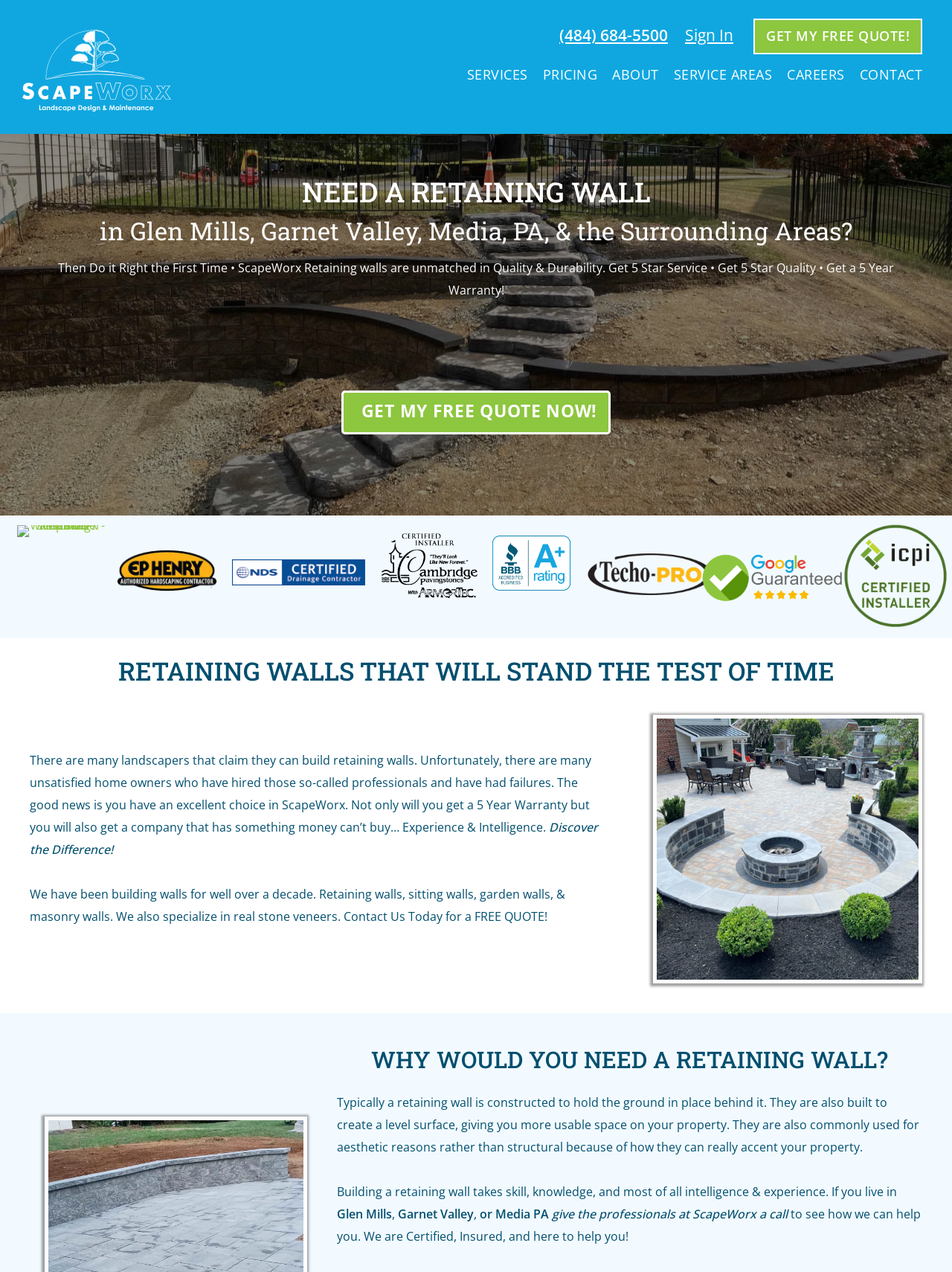Based on the image, please elaborate on the answer to the following question:
What is the purpose of a retaining wall?

The purpose of a retaining wall is to hold the ground in place behind it, as mentioned in the text 'Typically a retaining wall is constructed to hold the ground in place behind it. They are also built to create a level surface, giving you more usable space on your property.'